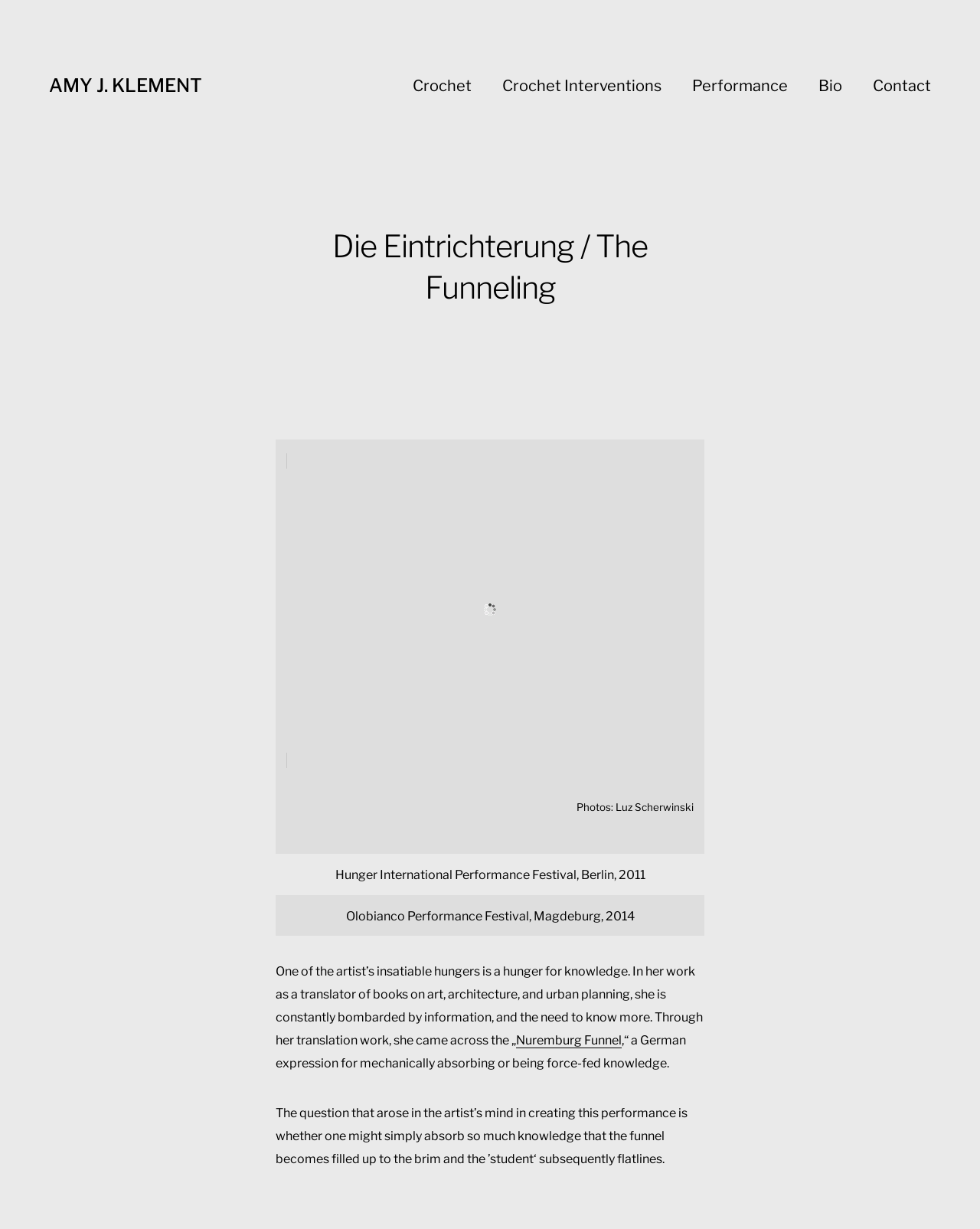Refer to the element description Contact and identify the corresponding bounding box in the screenshot. Format the coordinates as (top-left x, top-left y, bottom-right x, bottom-right y) with values in the range of 0 to 1.

[0.891, 0.064, 0.95, 0.076]